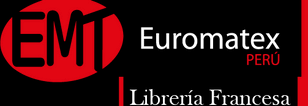What is the location of Euromatex?
Please answer the question as detailed as possible based on the image.

The word 'PERÚ' is written below the company name 'Euromatex' in the logo, suggesting that the company is located in Perú.